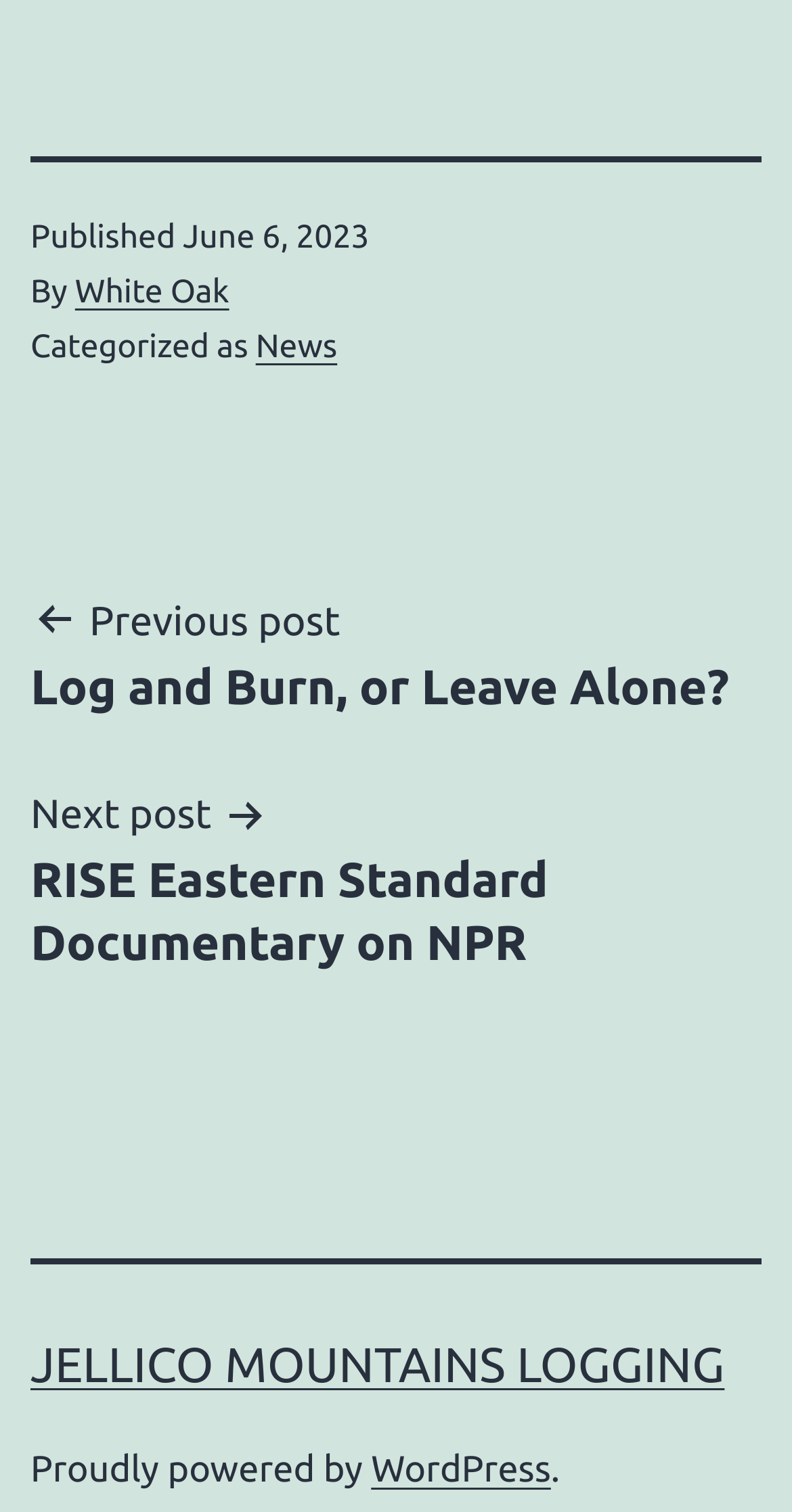What is the title of the previous post?
Please provide a comprehensive answer based on the information in the image.

I found the title of the previous post by looking at the post navigation section, where it says 'Previous post' followed by the title 'Log and Burn, or Leave Alone?'.